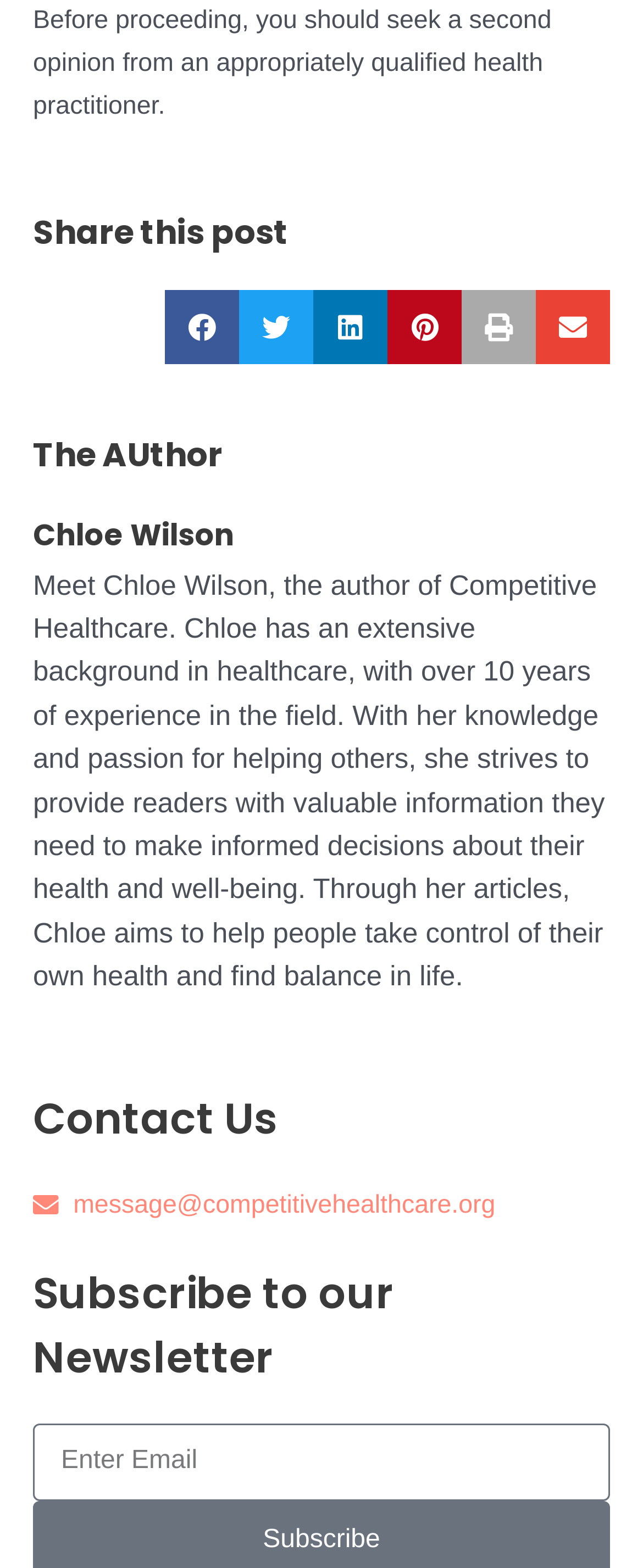Provide the bounding box coordinates for the UI element described in this sentence: "message@competitivehealthcare.org". The coordinates should be four float values between 0 and 1, i.e., [left, top, right, bottom].

[0.051, 0.755, 0.949, 0.783]